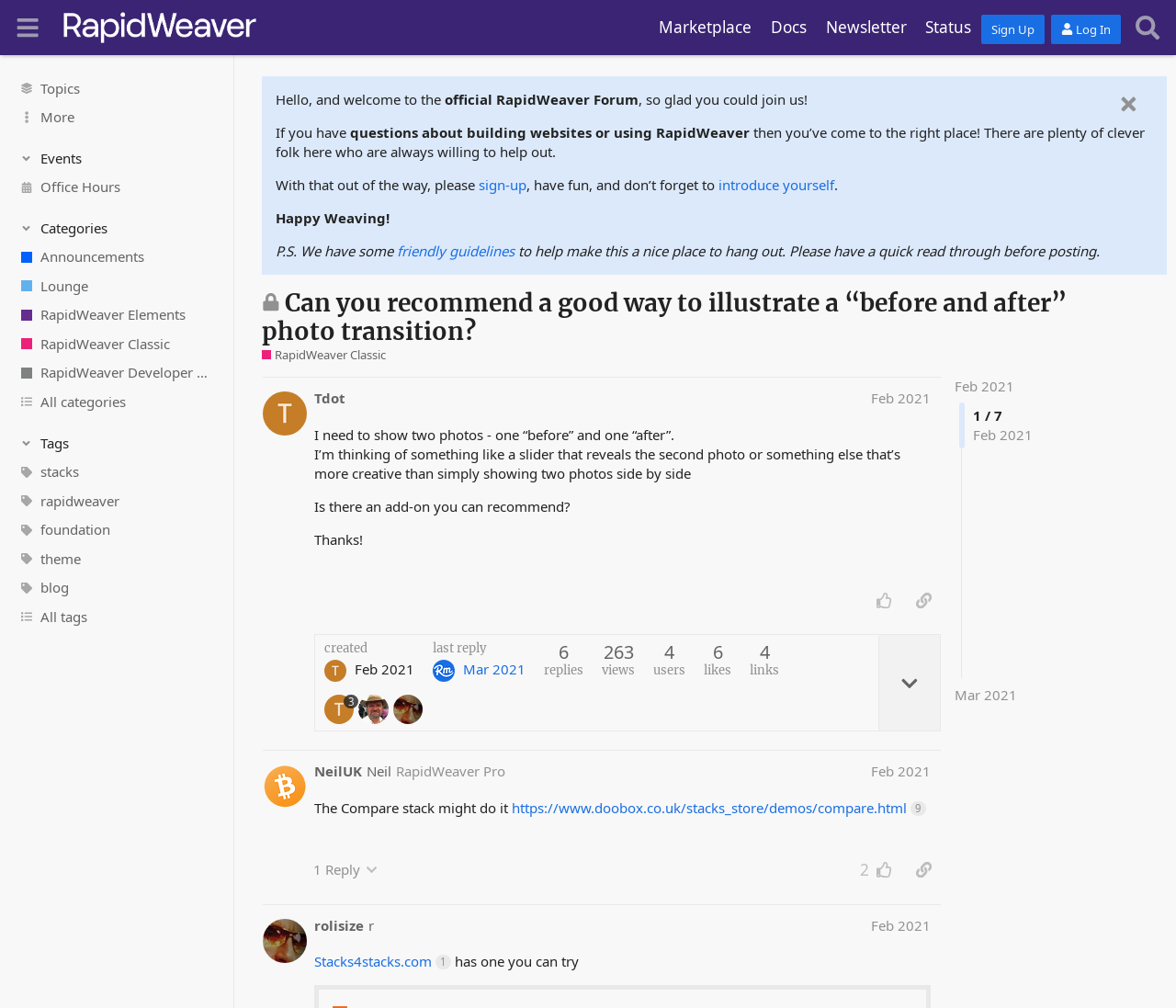Review the image closely and give a comprehensive answer to the question: What is the name of the forum?

The name of the forum can be found in the top navigation bar, where it is written as 'RapidWeaver Forum'.